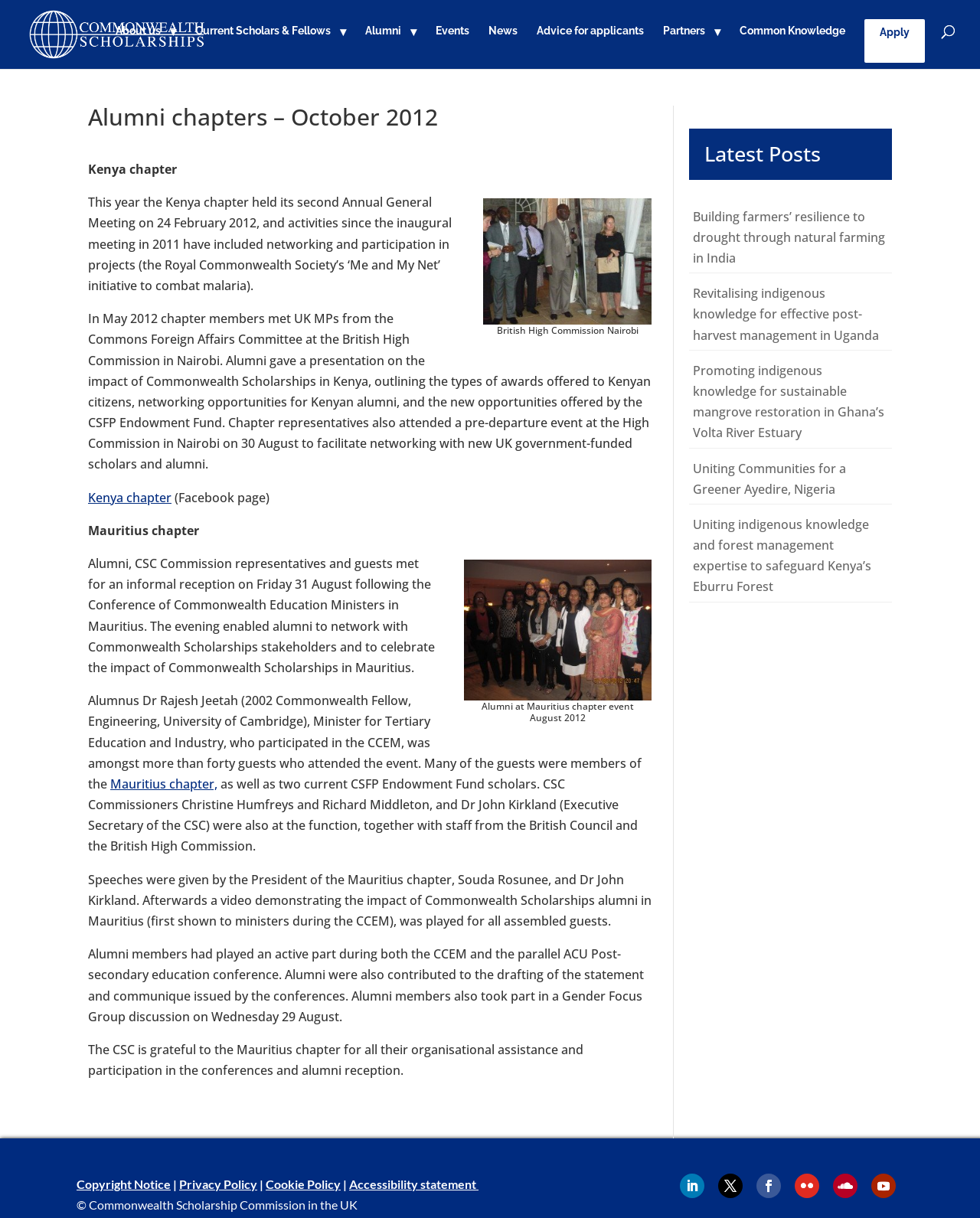Could you locate the bounding box coordinates for the section that should be clicked to accomplish this task: "Check the latest post on Building farmers’ resilience to drought through natural farming in India".

[0.707, 0.171, 0.903, 0.219]